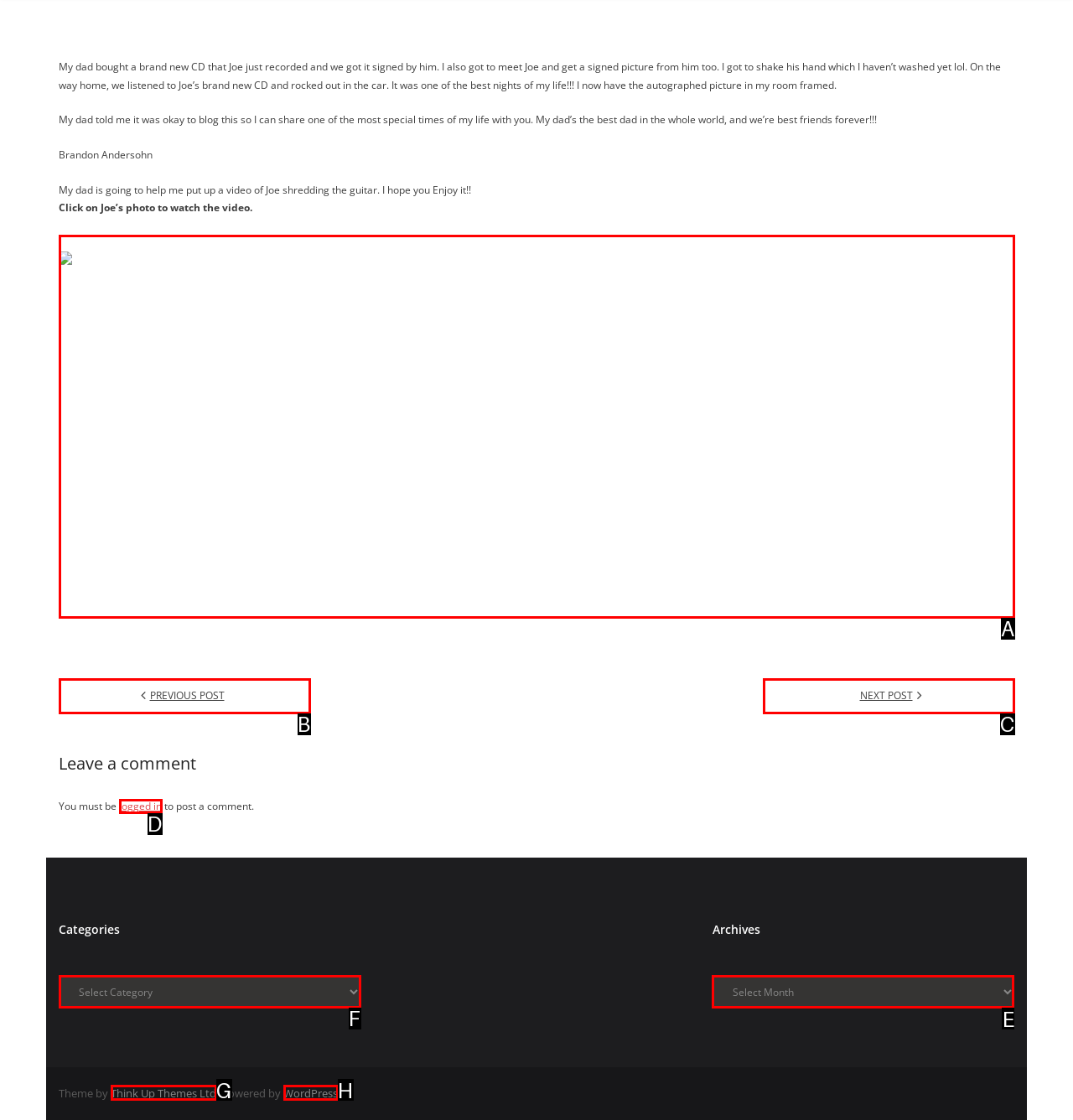Find the correct option to complete this instruction: Select a category. Reply with the corresponding letter.

F